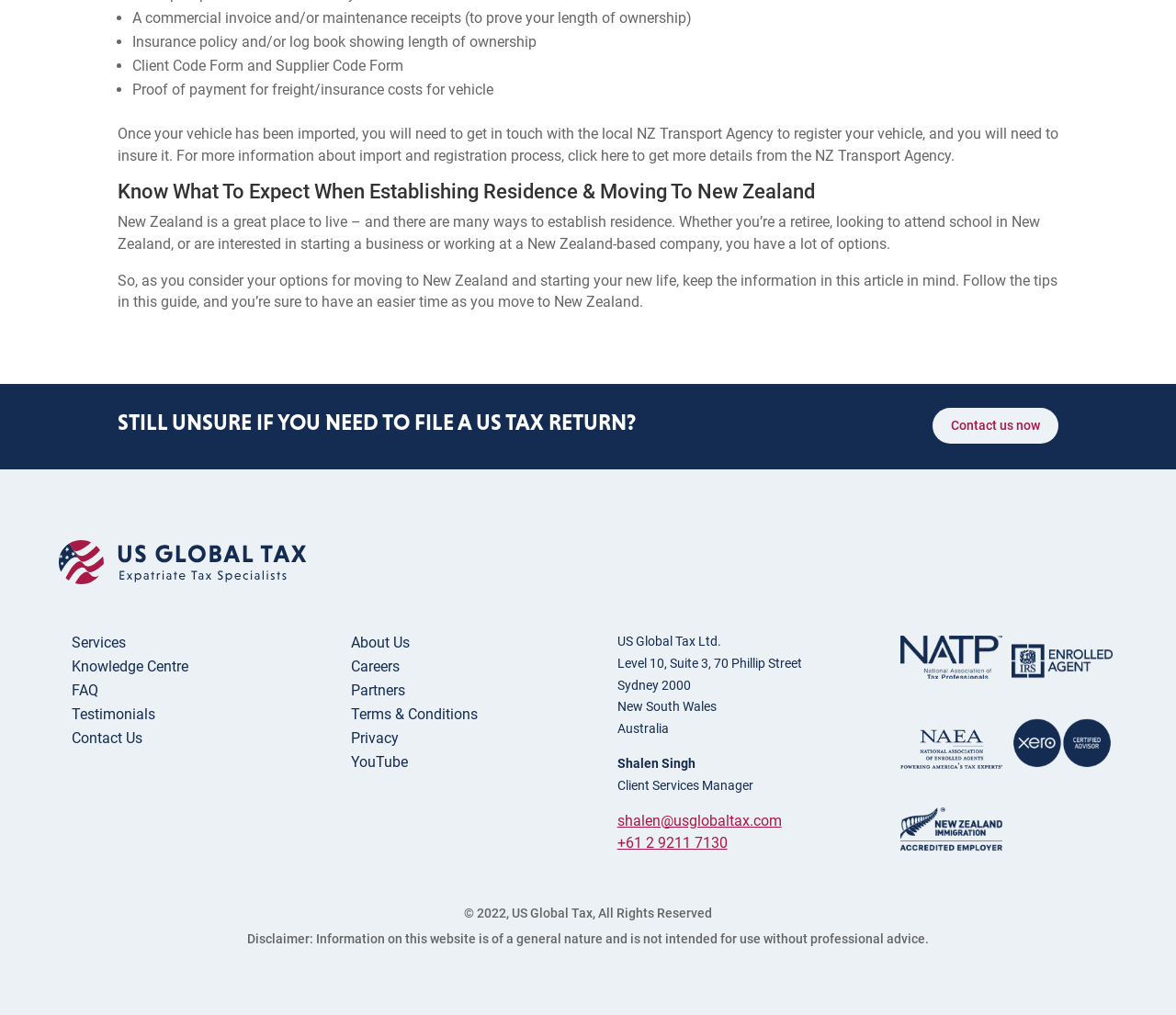Answer the question using only a single word or phrase: 
What is the role of Shalen Singh?

Client Services Manager